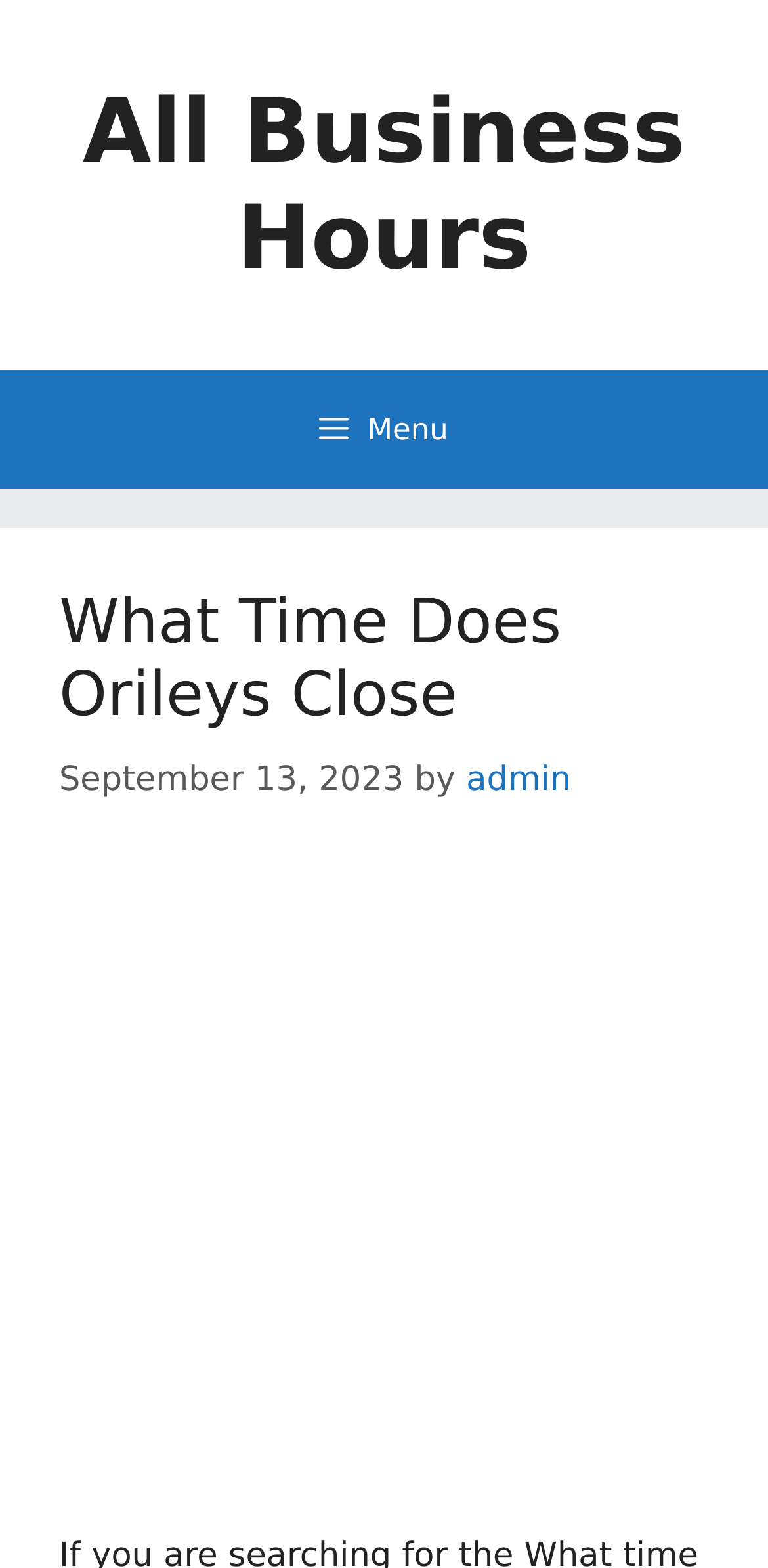Detail the various sections and features present on the webpage.

The webpage is about the business hours of O'Reilly's, specifically answering the question "What time does O'Reilly's close". At the top of the page, there is a banner with the site's name, followed by a navigation menu that can be expanded by clicking the "Menu" button. 

Below the navigation menu, there is a header section that contains the main title "What Time Does Orileys Close" in a heading format. Next to the title, there is a time element, which is not interactive, and it displays the current date, "September 13, 2023". The title and date are followed by the text "by" and a link to "admin". 

The majority of the page is occupied by an advertisement iframe, which takes up most of the space below the header section.